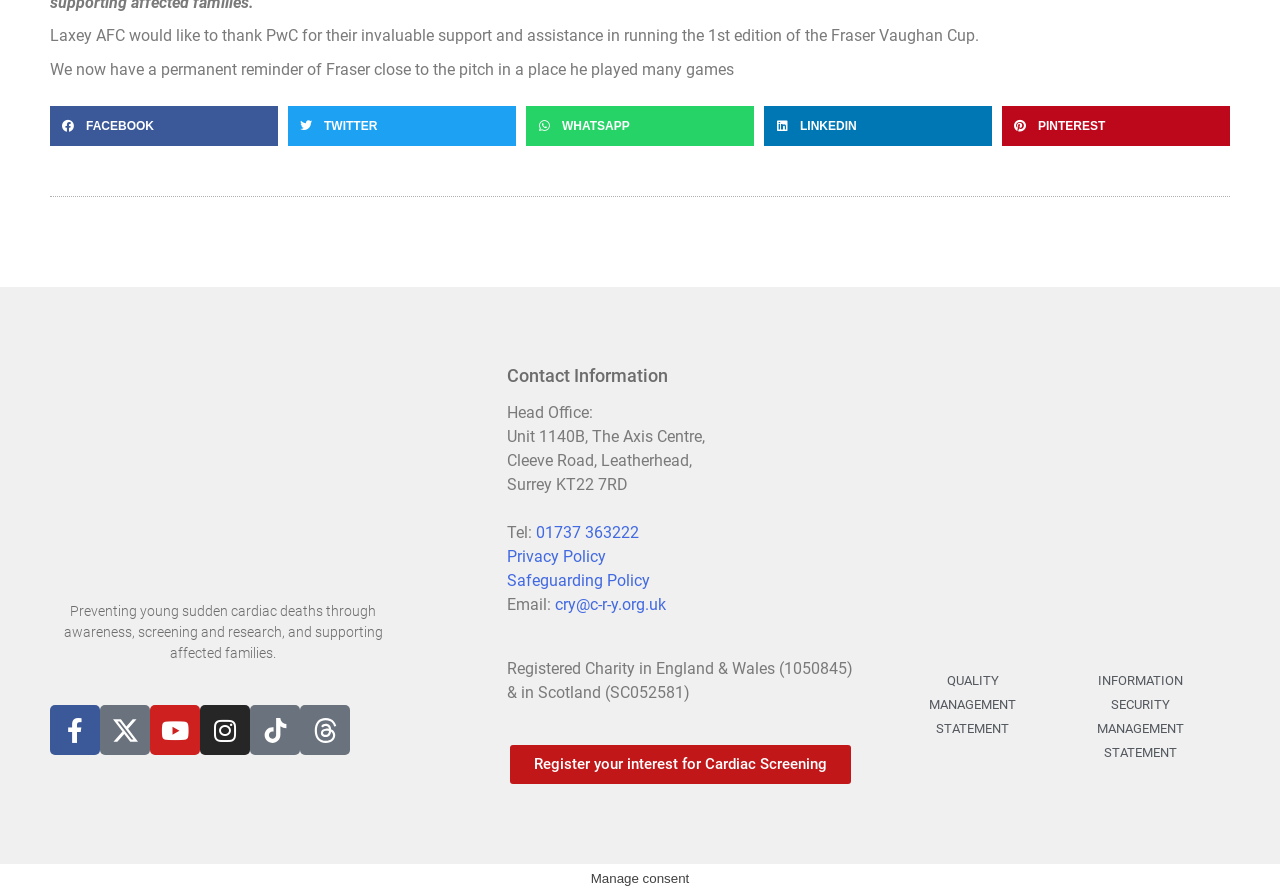What is the charity registration number in England & Wales?
Using the visual information, respond with a single word or phrase.

1050845